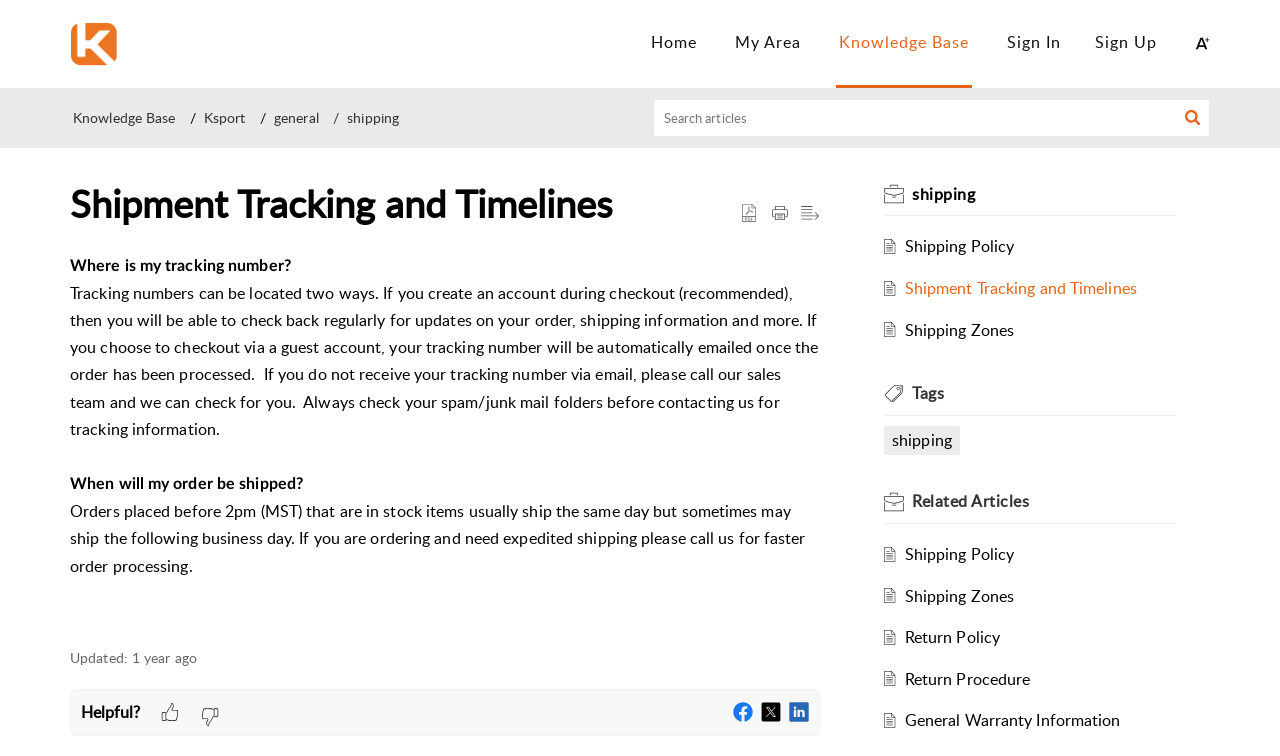When do in-stock orders usually ship?
Using the picture, provide a one-word or short phrase answer.

Same day or next business day